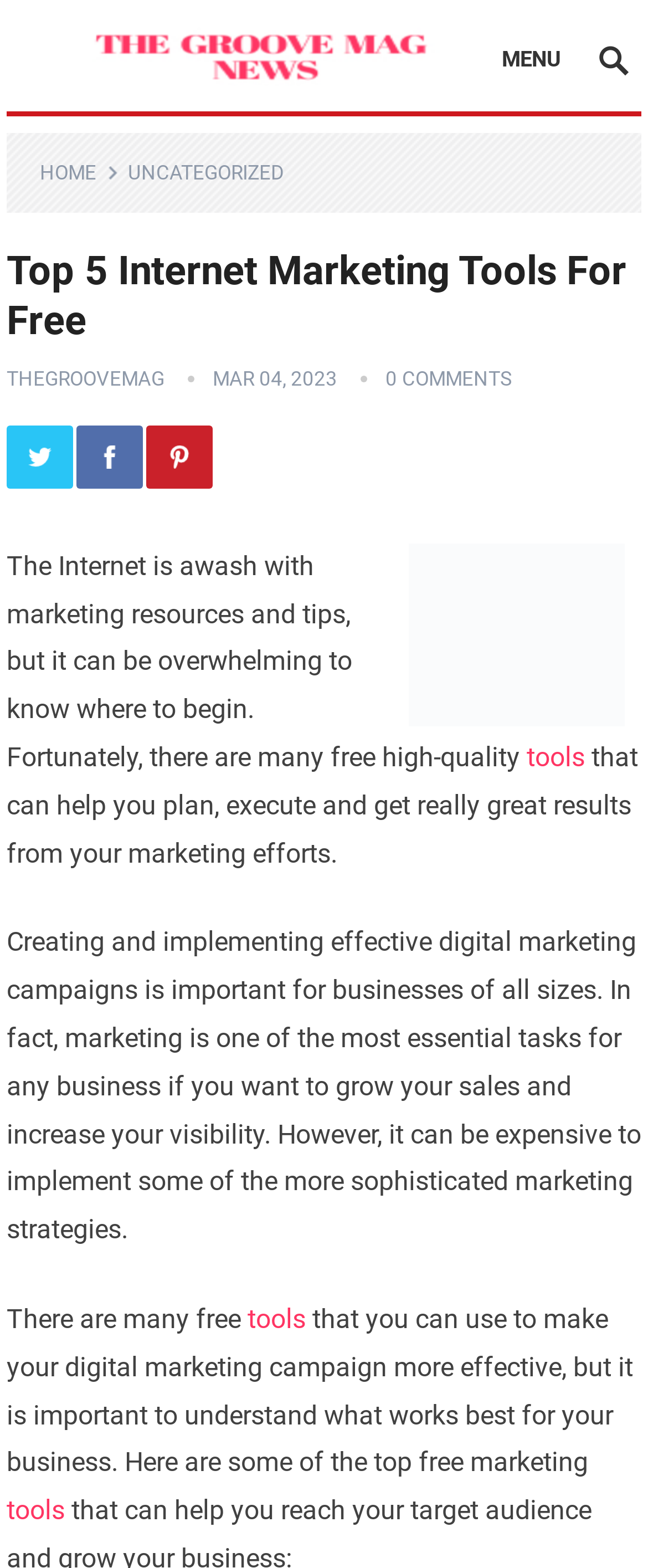Please determine the bounding box coordinates of the element's region to click for the following instruction: "Click on tools".

[0.813, 0.473, 0.902, 0.493]